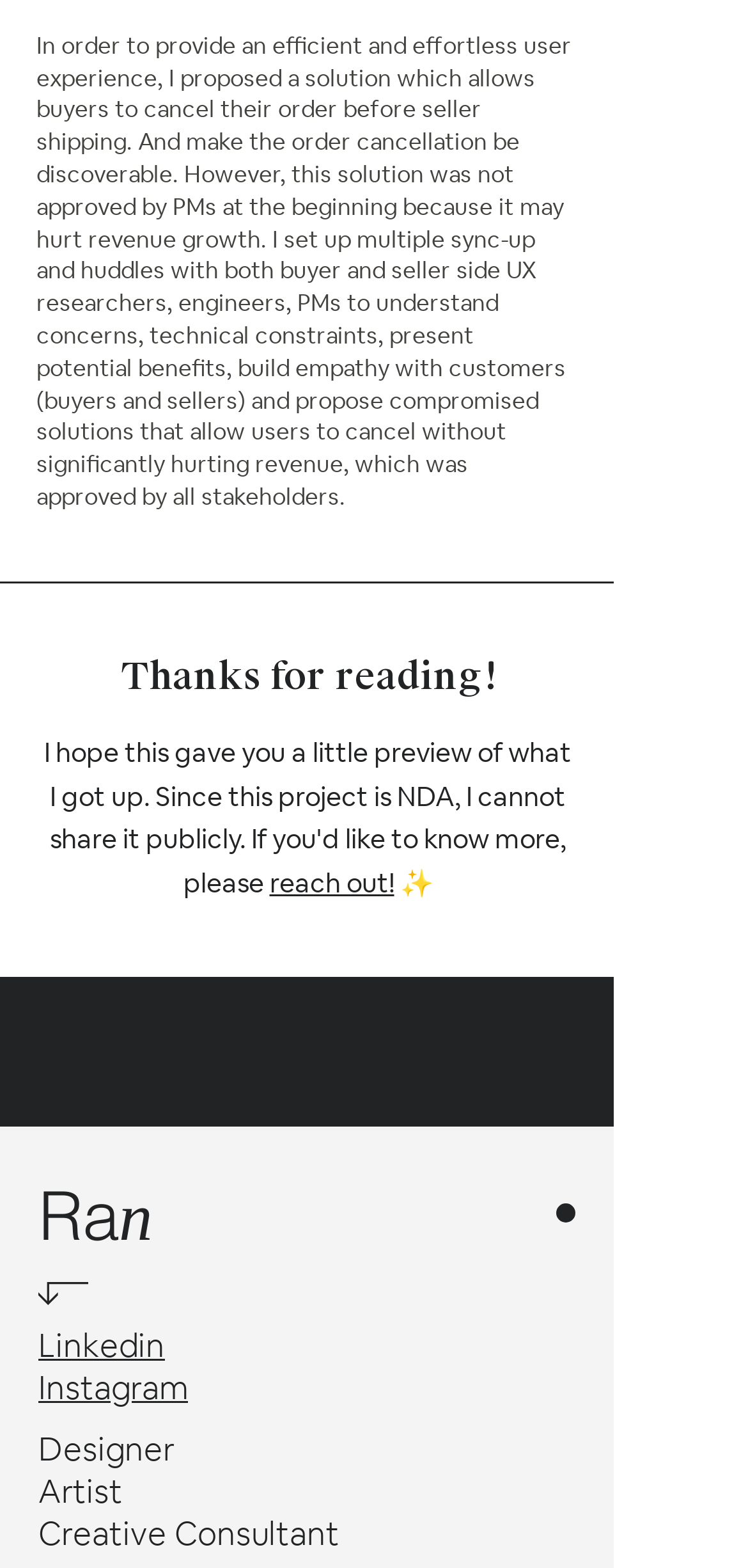What is the author's request to the reader?
Examine the image closely and answer the question with as much detail as possible.

The author's request to the reader can be determined by looking at the link element that says 'reach out!'.